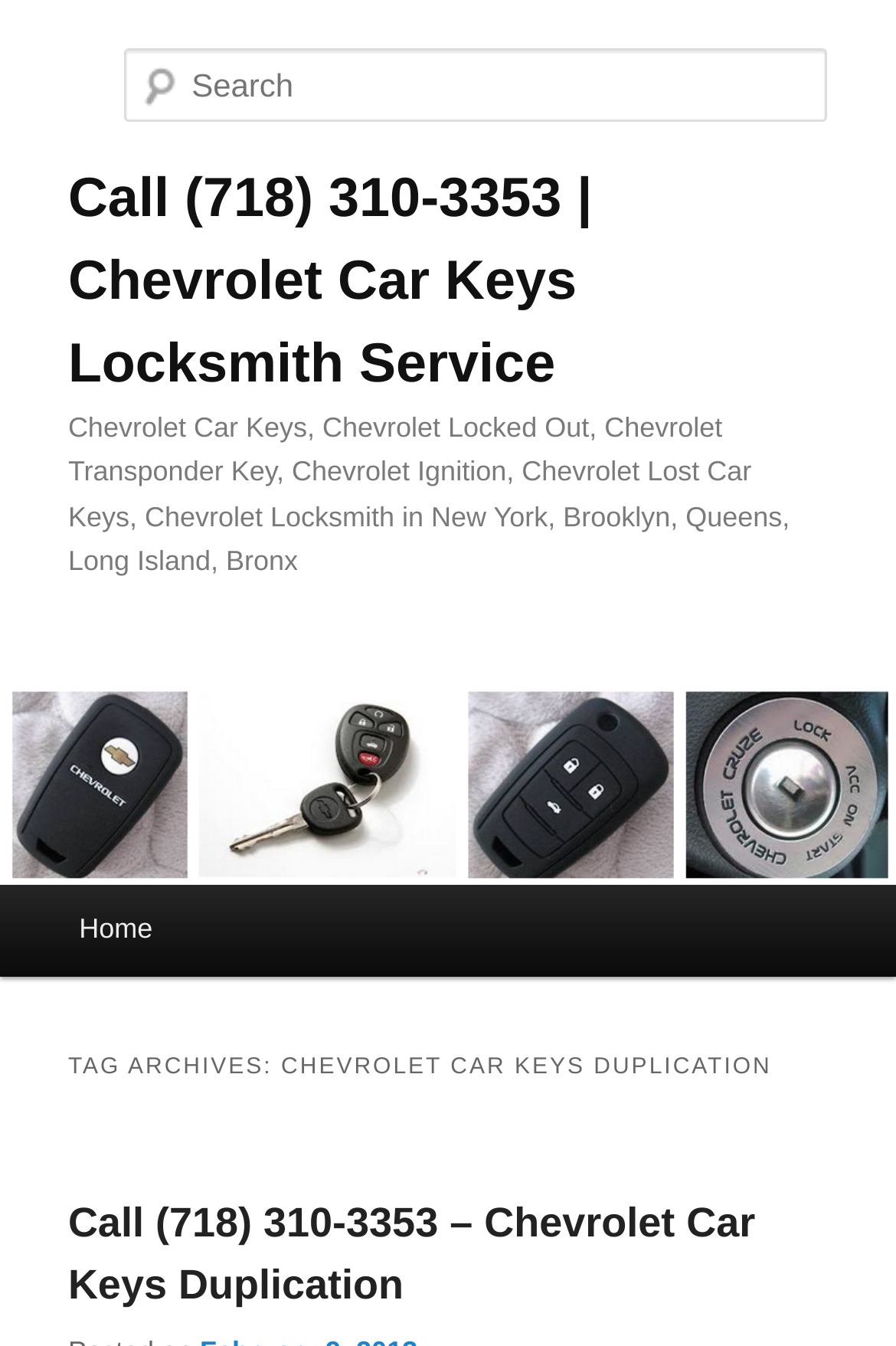Please specify the bounding box coordinates in the format (top-left x, top-left y, bottom-right x, bottom-right y), with all values as floating point numbers between 0 and 1. Identify the bounding box of the UI element described by: parent_node: Search name="s" placeholder="Search"

[0.139, 0.036, 0.924, 0.091]